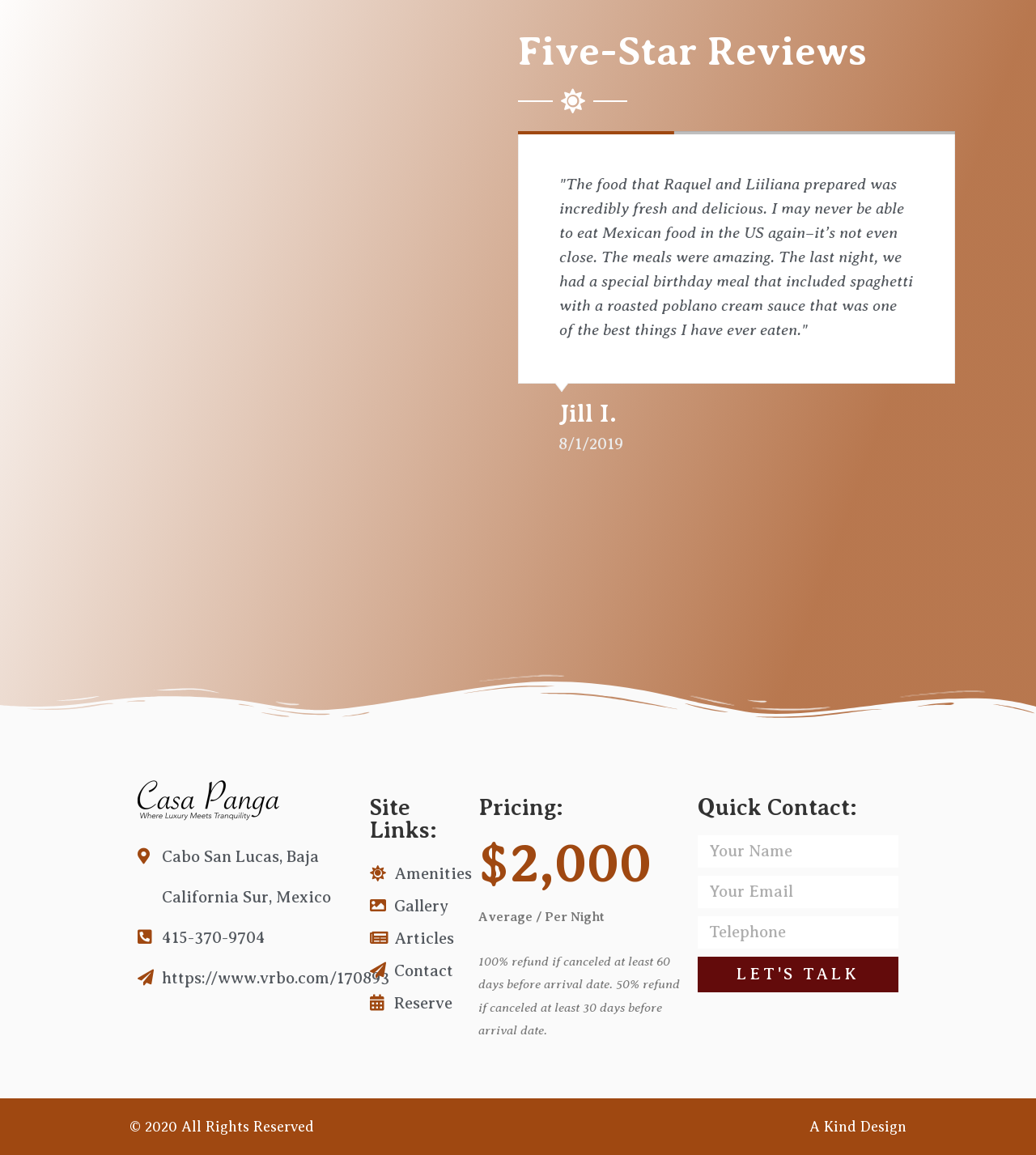What is the special meal mentioned in the review?
Look at the image and answer with only one word or phrase.

spaghetti with a roasted poblano cream sauce